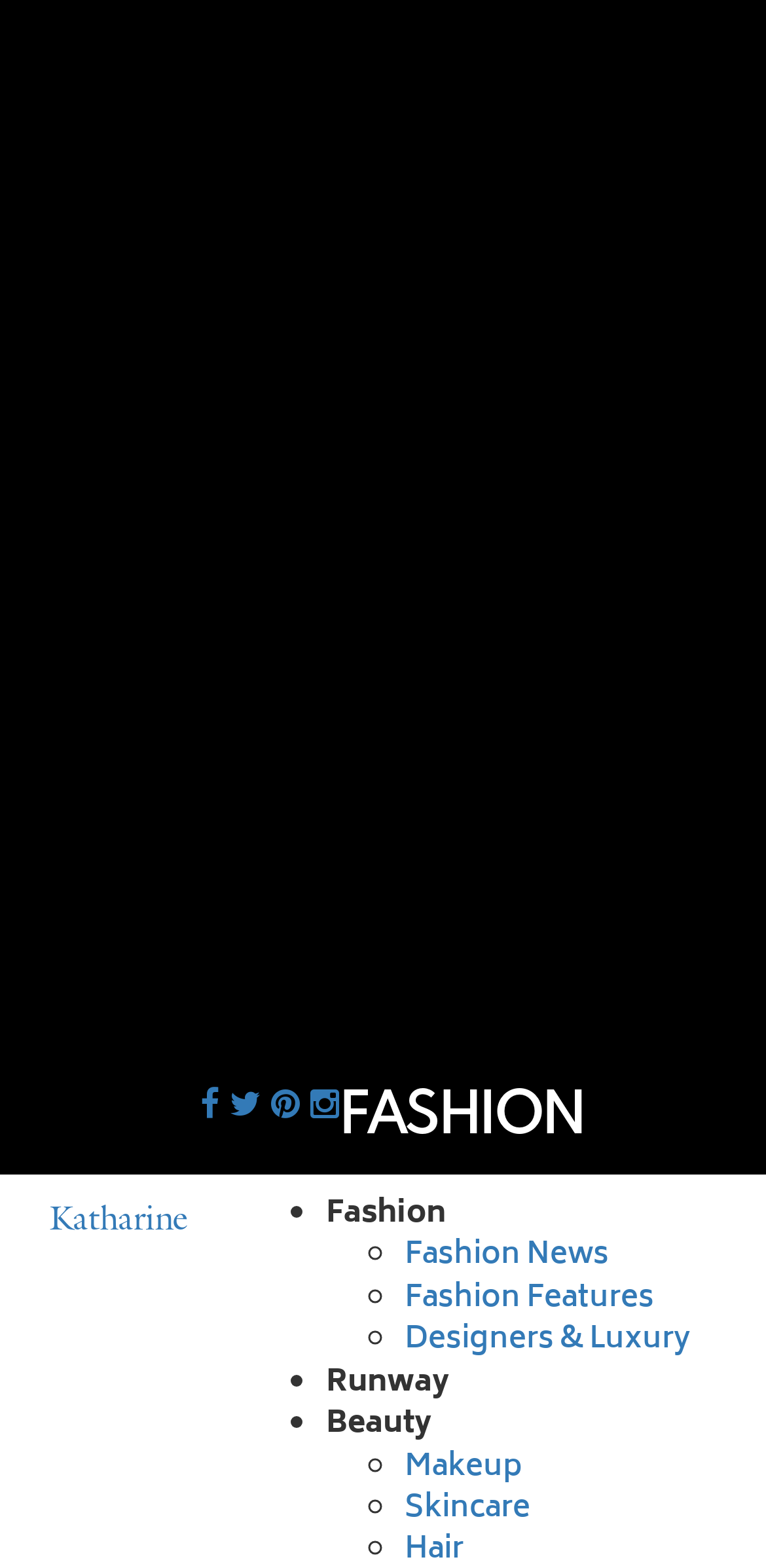How many links are there on the webpage?
Using the image, answer in one word or phrase.

9